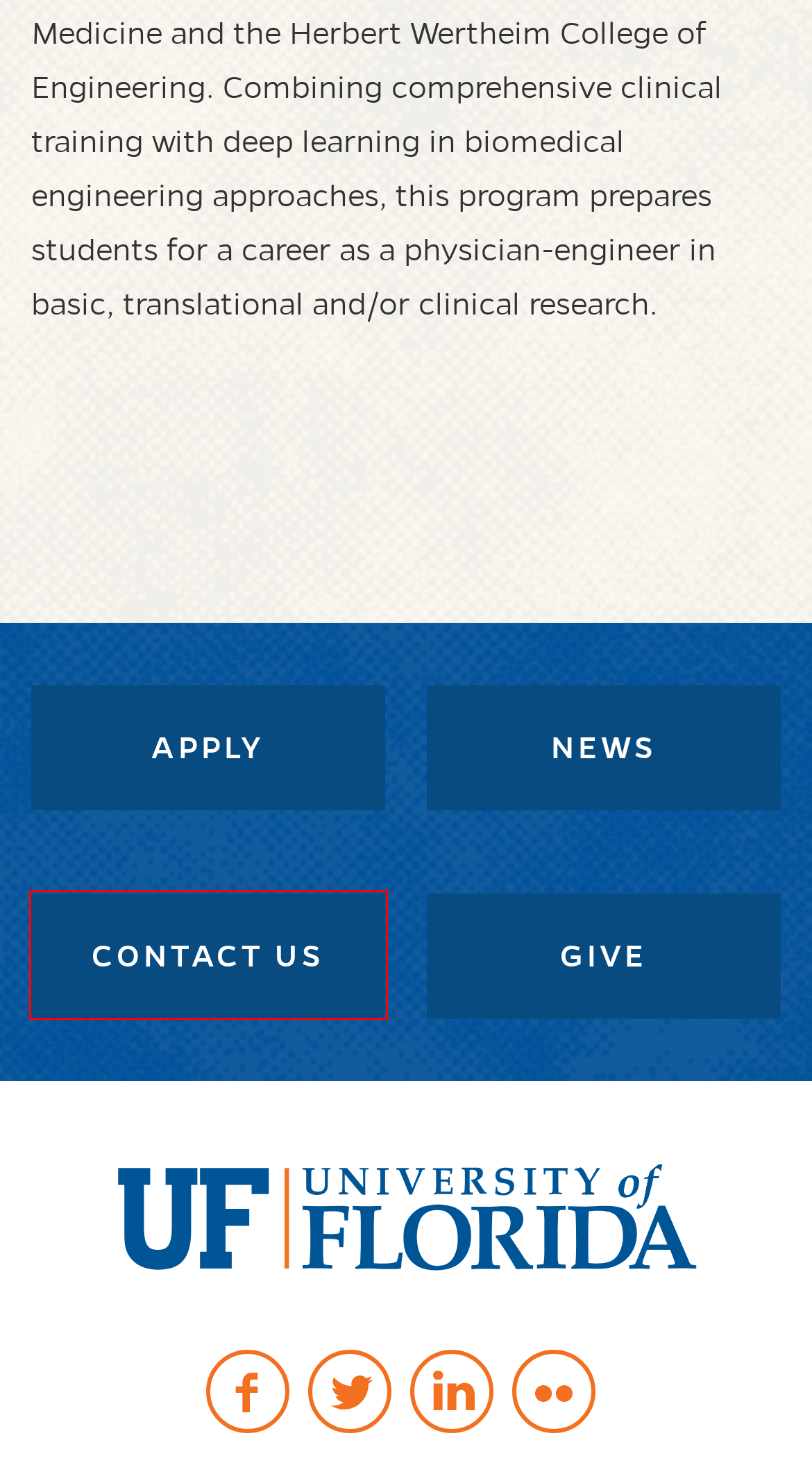A screenshot of a webpage is given, featuring a red bounding box around a UI element. Please choose the webpage description that best aligns with the new webpage after clicking the element in the bounding box. These are the descriptions:
A. MD - PhD Training Program » College of Medicine » University of Florida
B. J. Crayton Pruitt Family Department of Biomedical Engineering – University of Florida
C. BME News – J. Crayton Pruitt Family Department of Biomedical Engineering
D. Graduate Program – J. Crayton Pruitt Family Department of Biomedical Engineering
E. Alumni & Giving – J. Crayton Pruitt Family Department of Biomedical Engineering
F. Home | University of Florida
G. Contact Us – J. Crayton Pruitt Family Department of Biomedical Engineering
H. Lakiesha N. Williams, Ph.D. – J. Crayton Pruitt Family Department of Biomedical Engineering

G